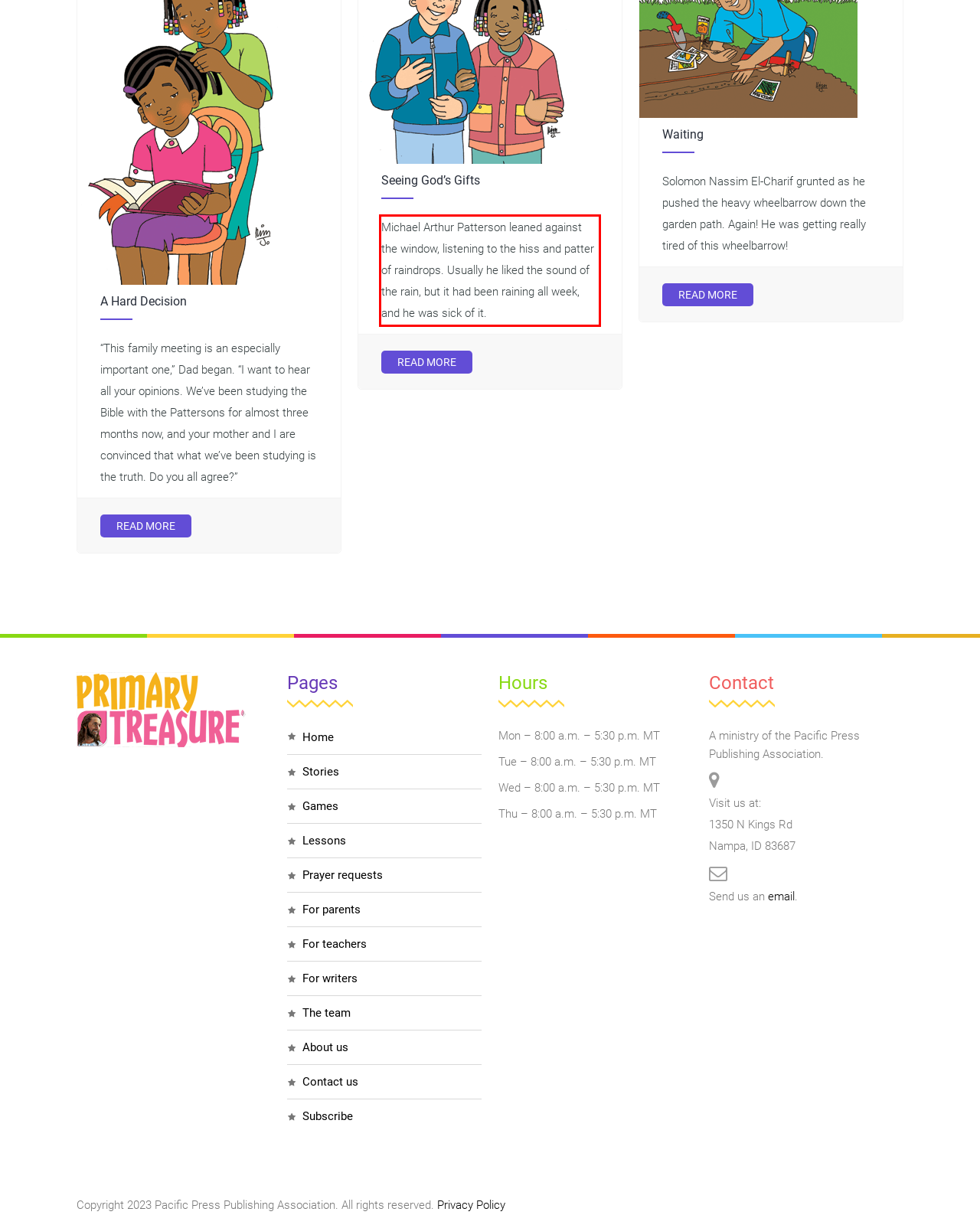Using the webpage screenshot, recognize and capture the text within the red bounding box.

Michael Arthur Patterson leaned against the window, listening to the hiss and patter of raindrops. Usually he liked the sound of the rain, but it had been raining all week, and he was sick of it.